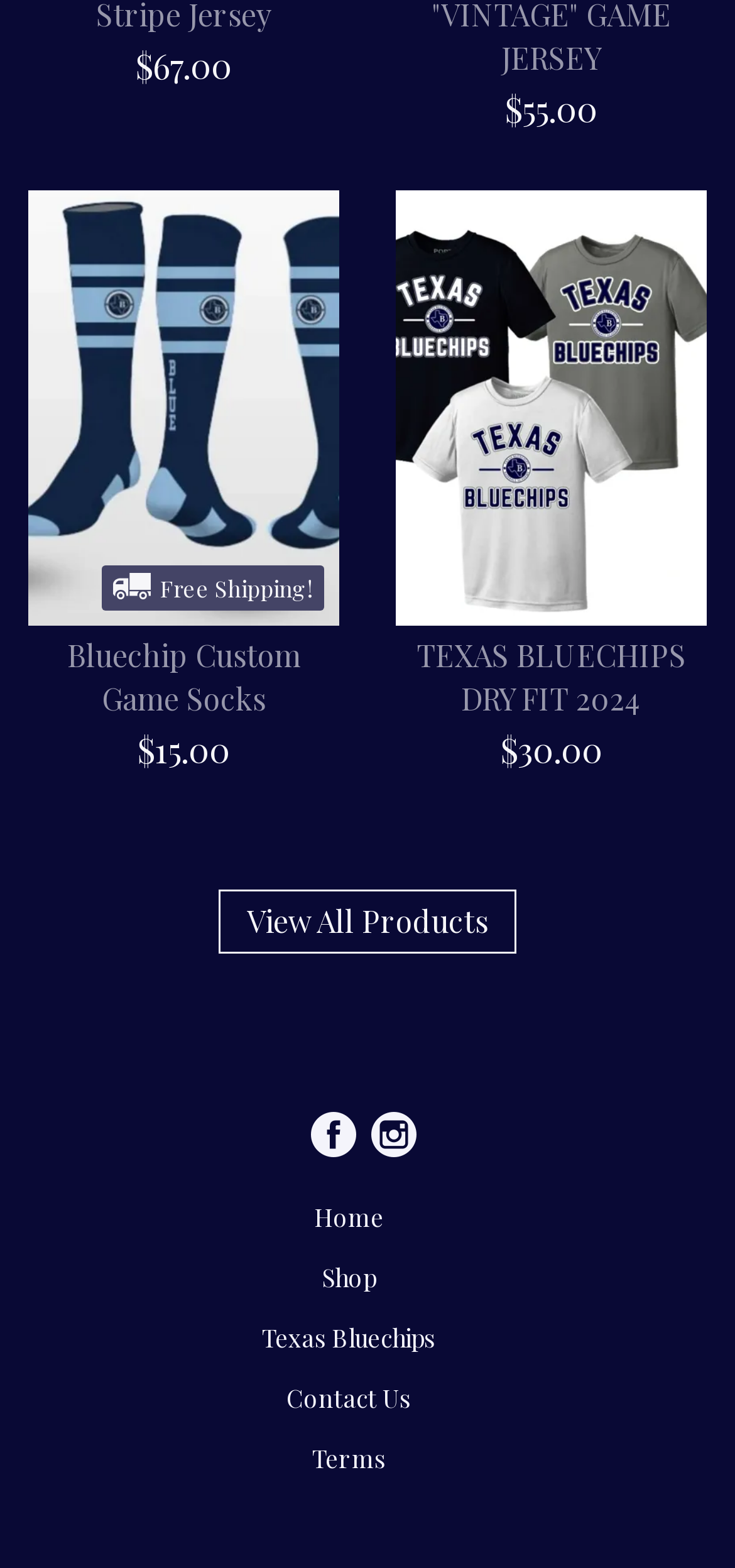Can you find the bounding box coordinates for the UI element given this description: "View All Products"? Provide the coordinates as four float numbers between 0 and 1: [left, top, right, bottom].

[0.297, 0.567, 0.703, 0.608]